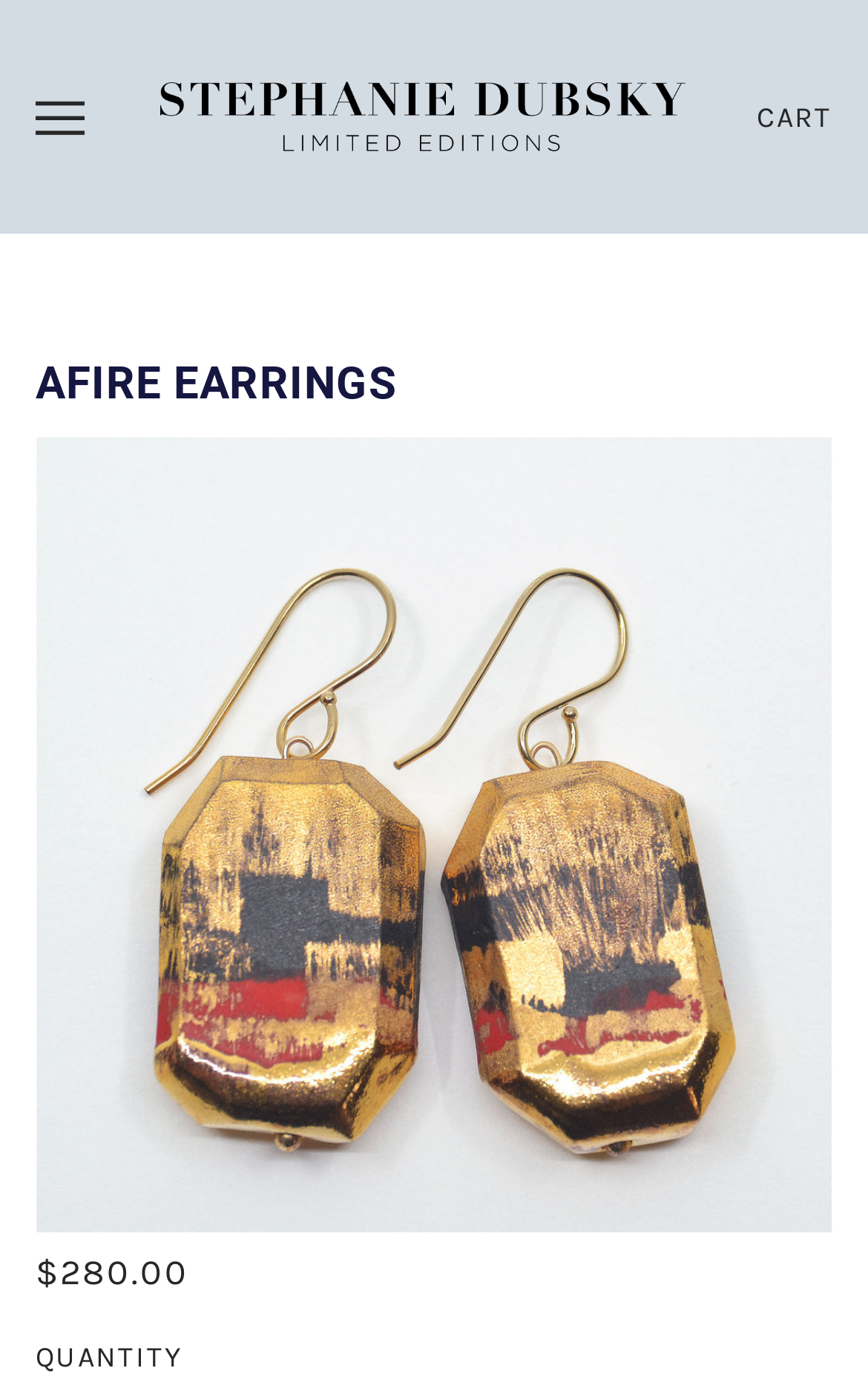Generate a thorough caption detailing the webpage content.

This webpage appears to be a product page for a unique pair of earrings. At the top left of the page, there is a small image. Next to it, a horizontal navigation menu with a link to the cart is located at the top right corner of the page. 

Below the navigation menu, a prominent heading "AFIRE EARRINGS" is centered on the page. Underneath the heading, there is a large image of the earrings, taking up most of the page's width. 

On the top left of the image, the price of the earrings, "$280.00", is displayed. To the right of the price, there is a quantity label. 

The earrings themselves are handcrafted from porcelain, with beads glazed in matte black, red, and 22-karat gold glaze in both shiny and satin finishes, as described in the meta description.